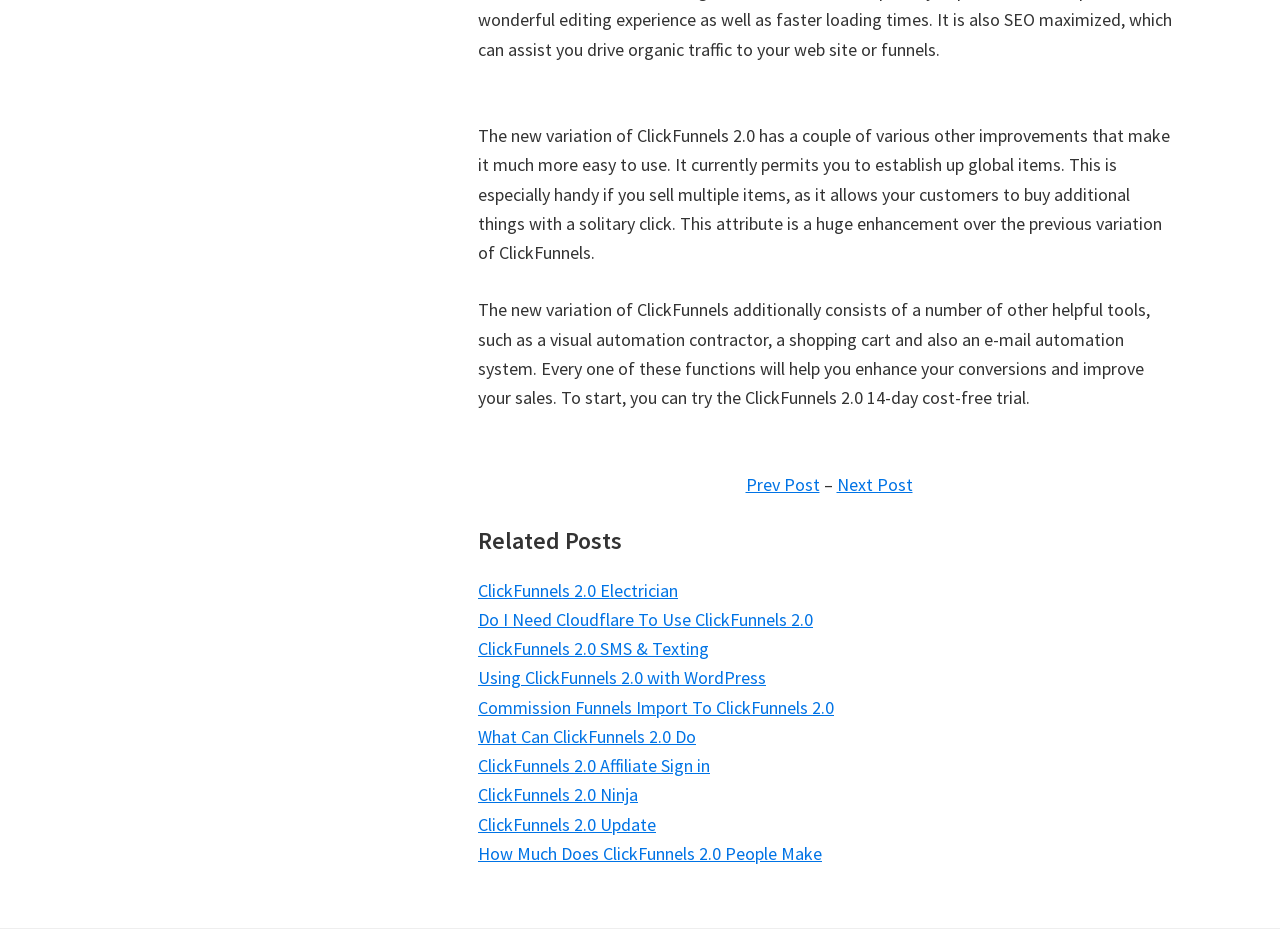What is the benefit of the global items feature in ClickFunnels 2.0?
Give a thorough and detailed response to the question.

The benefit of the global items feature in ClickFunnels 2.0 is that it allows customers to easily purchase additional items with a single click, making it more convenient for them and potentially increasing sales.